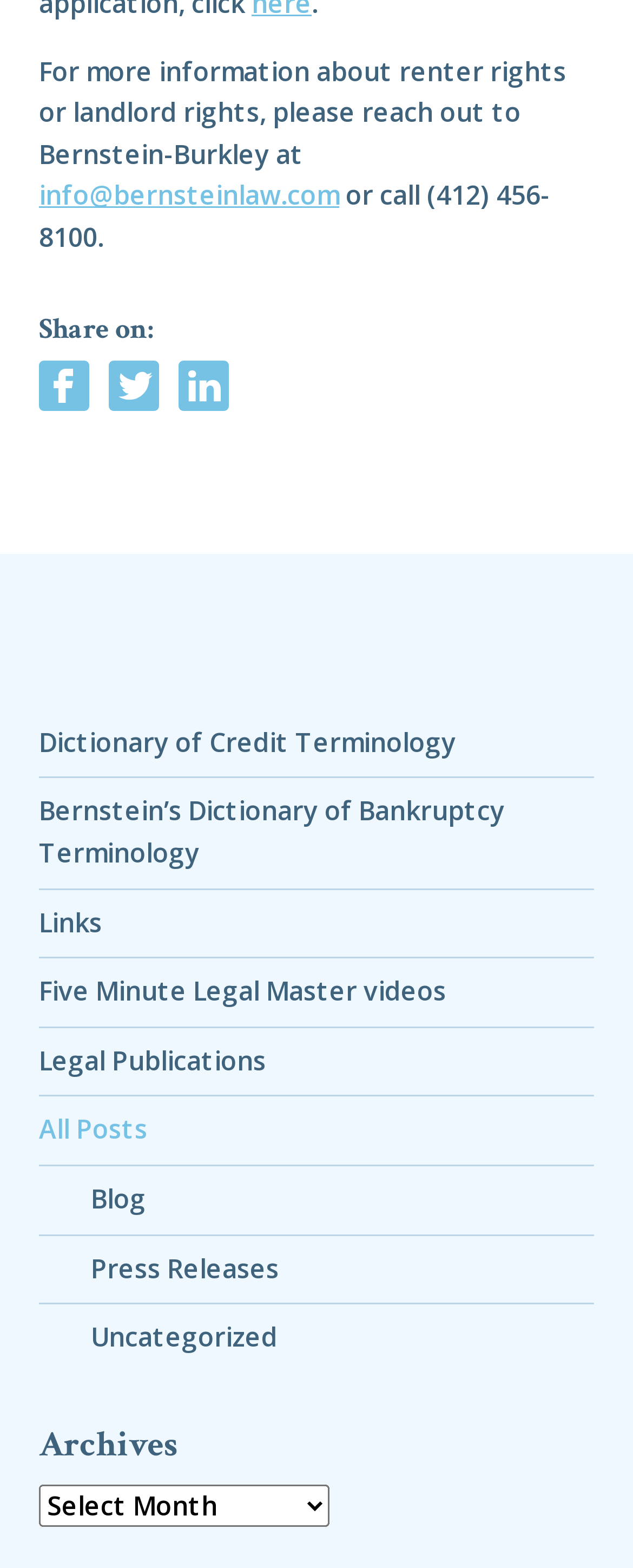Give a one-word or one-phrase response to the question: 
How many categories are available in the blog section?

5